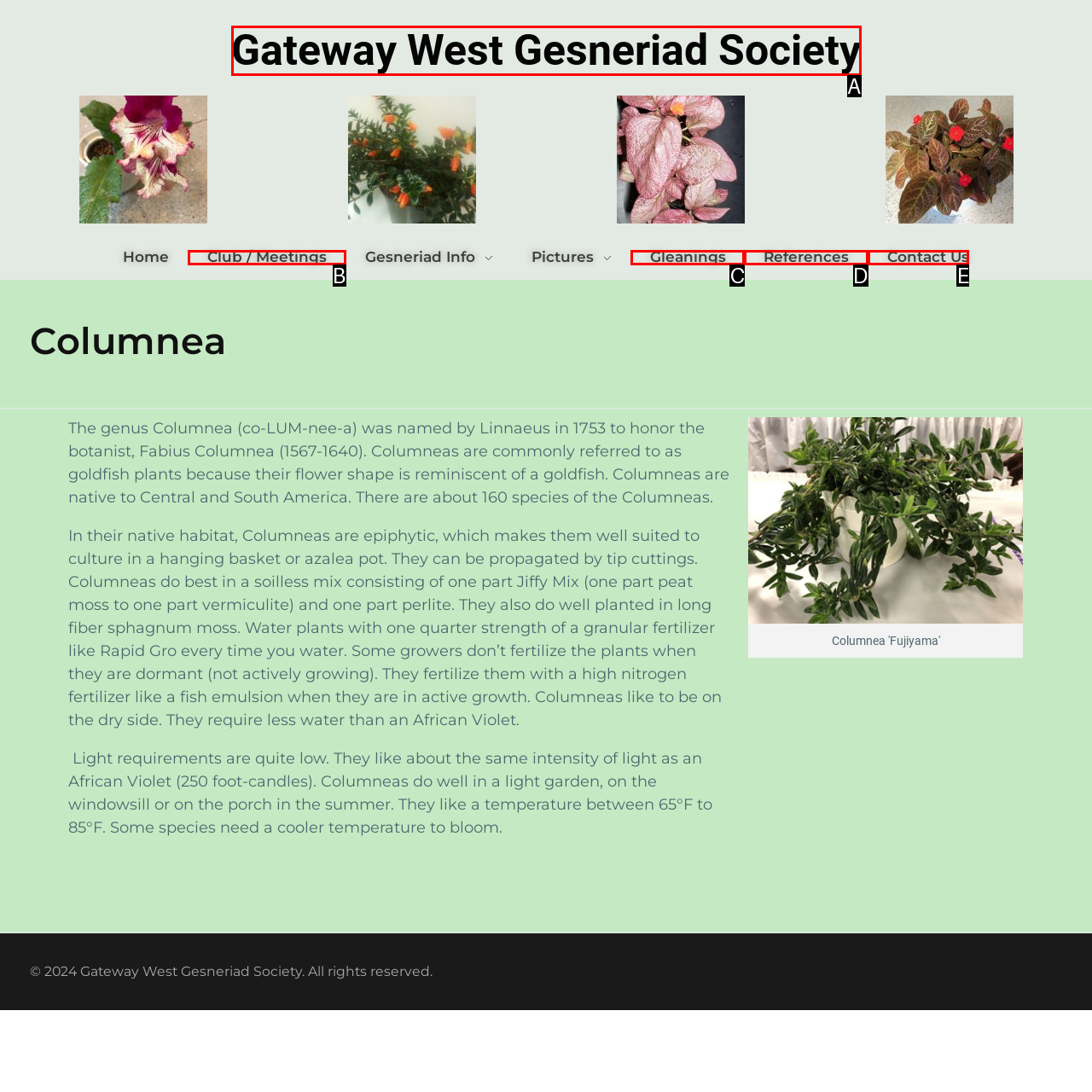Given the description: Contact us, pick the option that matches best and answer with the corresponding letter directly.

E